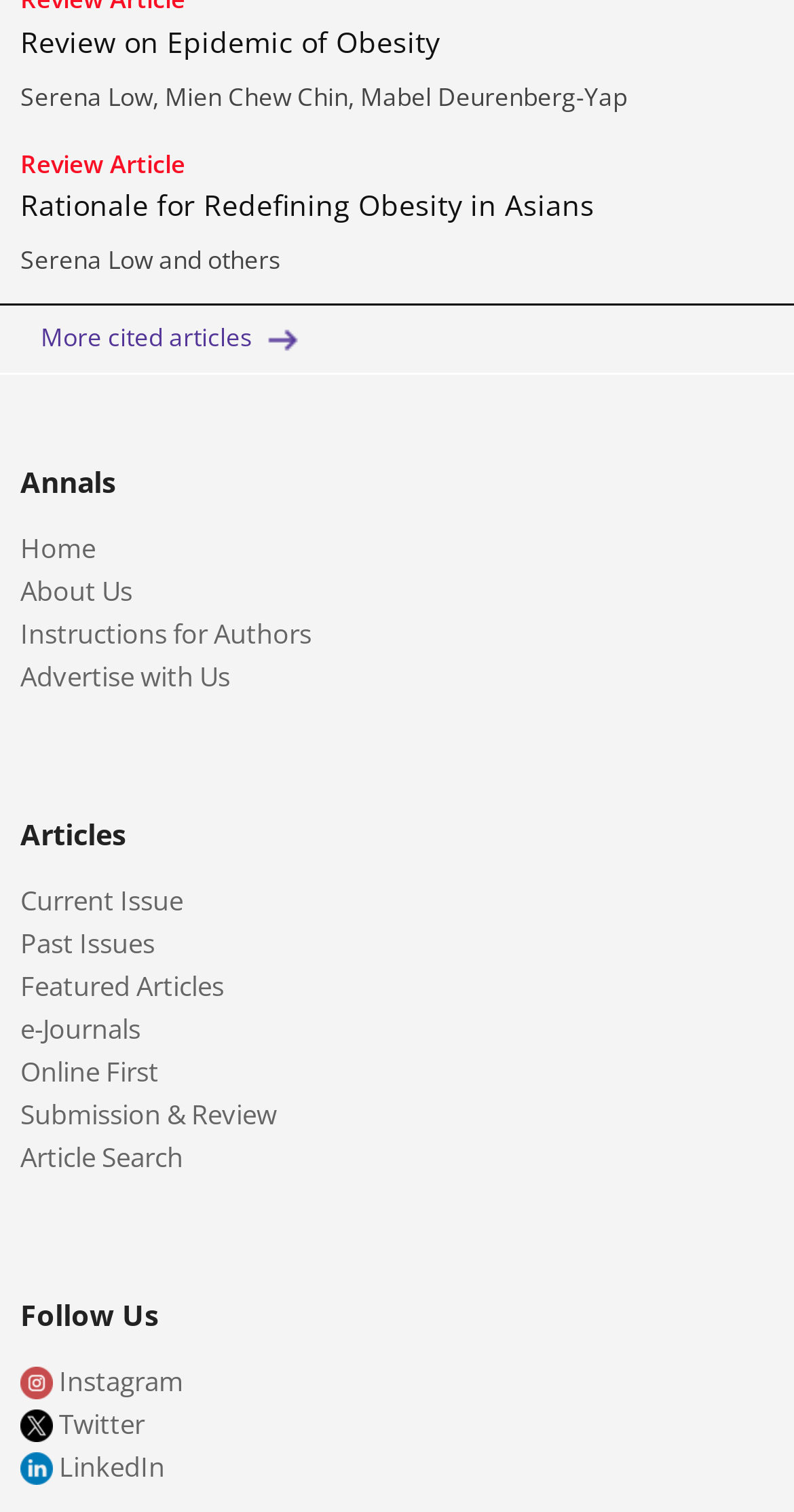Specify the bounding box coordinates of the region I need to click to perform the following instruction: "Click on the link to read the article 'Rationale for Redefining Obesity in Asians'". The coordinates must be four float numbers in the range of 0 to 1, i.e., [left, top, right, bottom].

[0.026, 0.123, 0.749, 0.149]